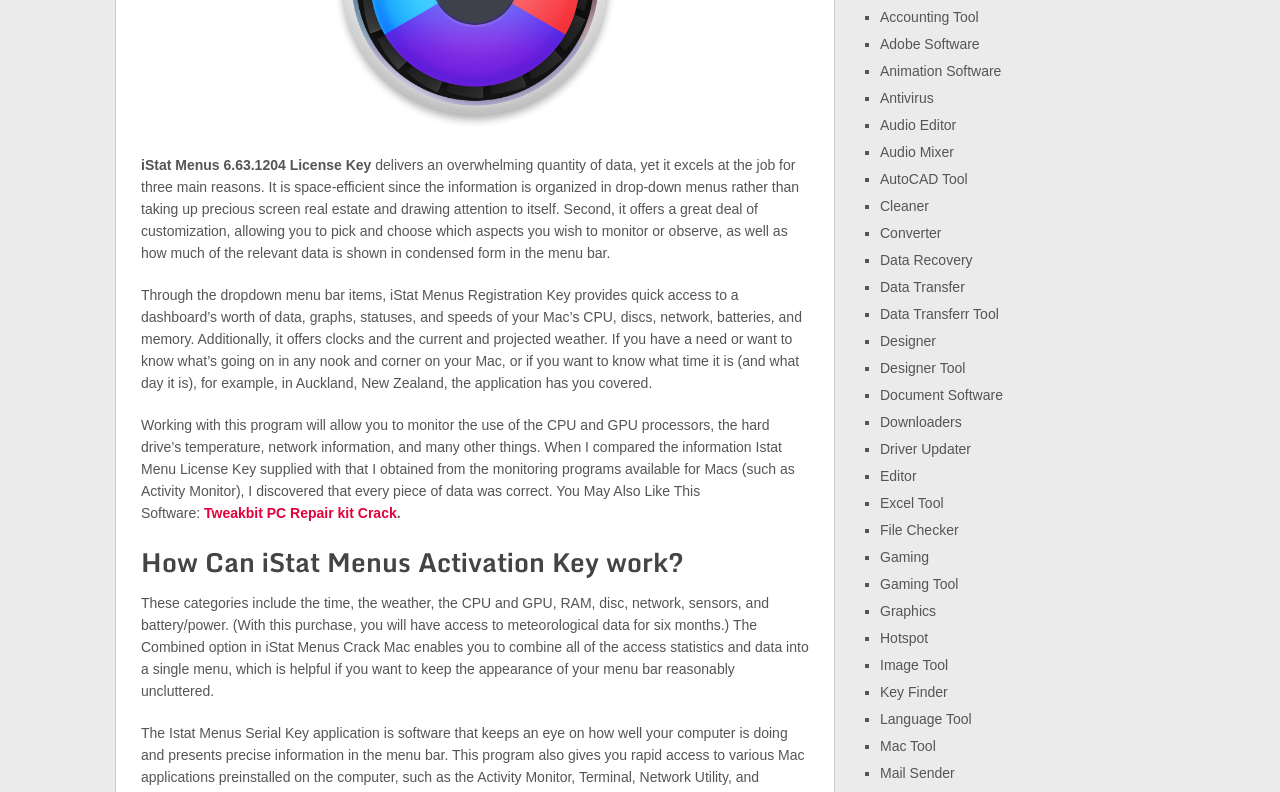From the screenshot, find the bounding box of the UI element matching this description: "Data Protection". Supply the bounding box coordinates in the form [left, top, right, bottom], each a float between 0 and 1.

None